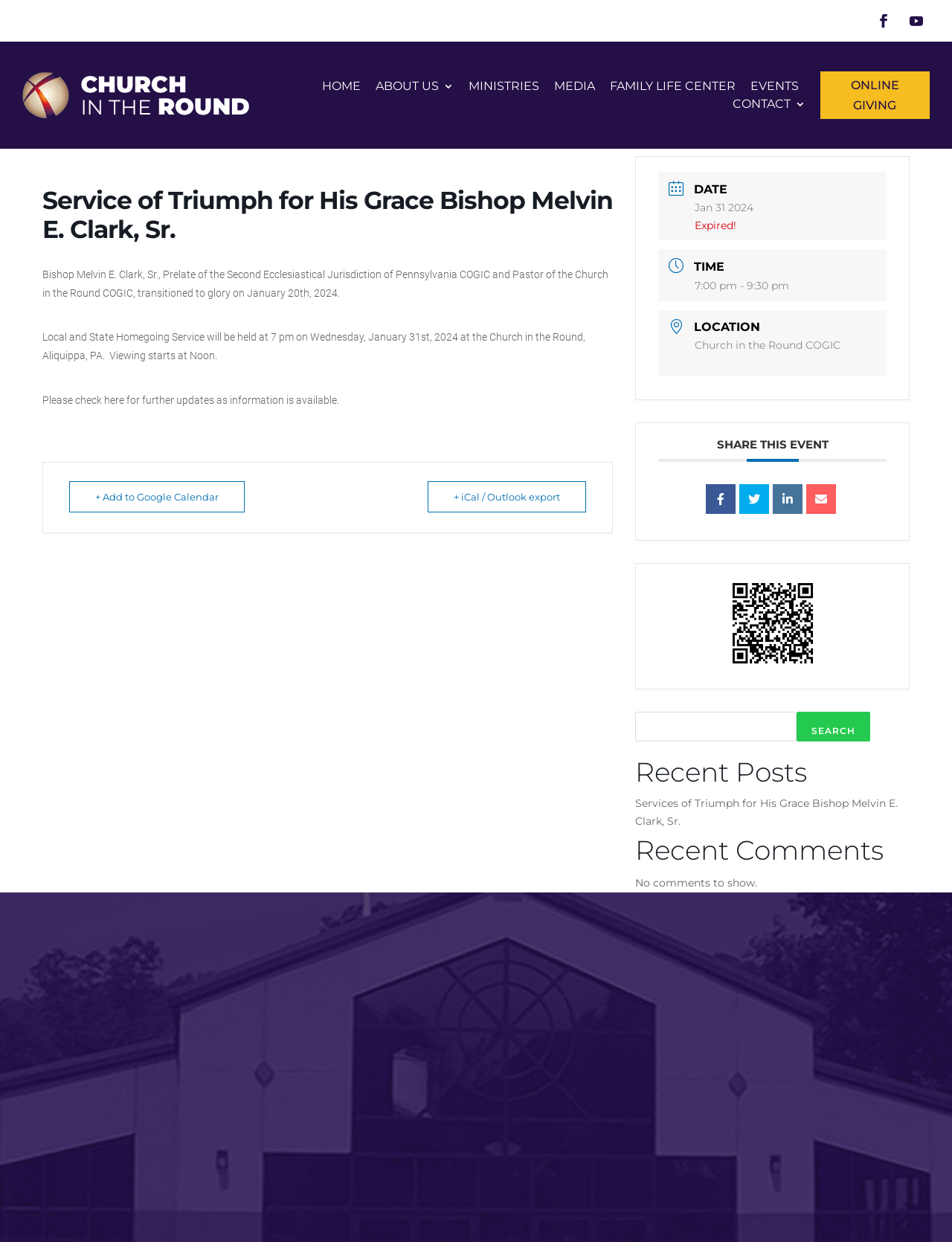Please answer the following question using a single word or phrase: 
What is the date of the Local and State Homegoing Service?

January 31st, 2024